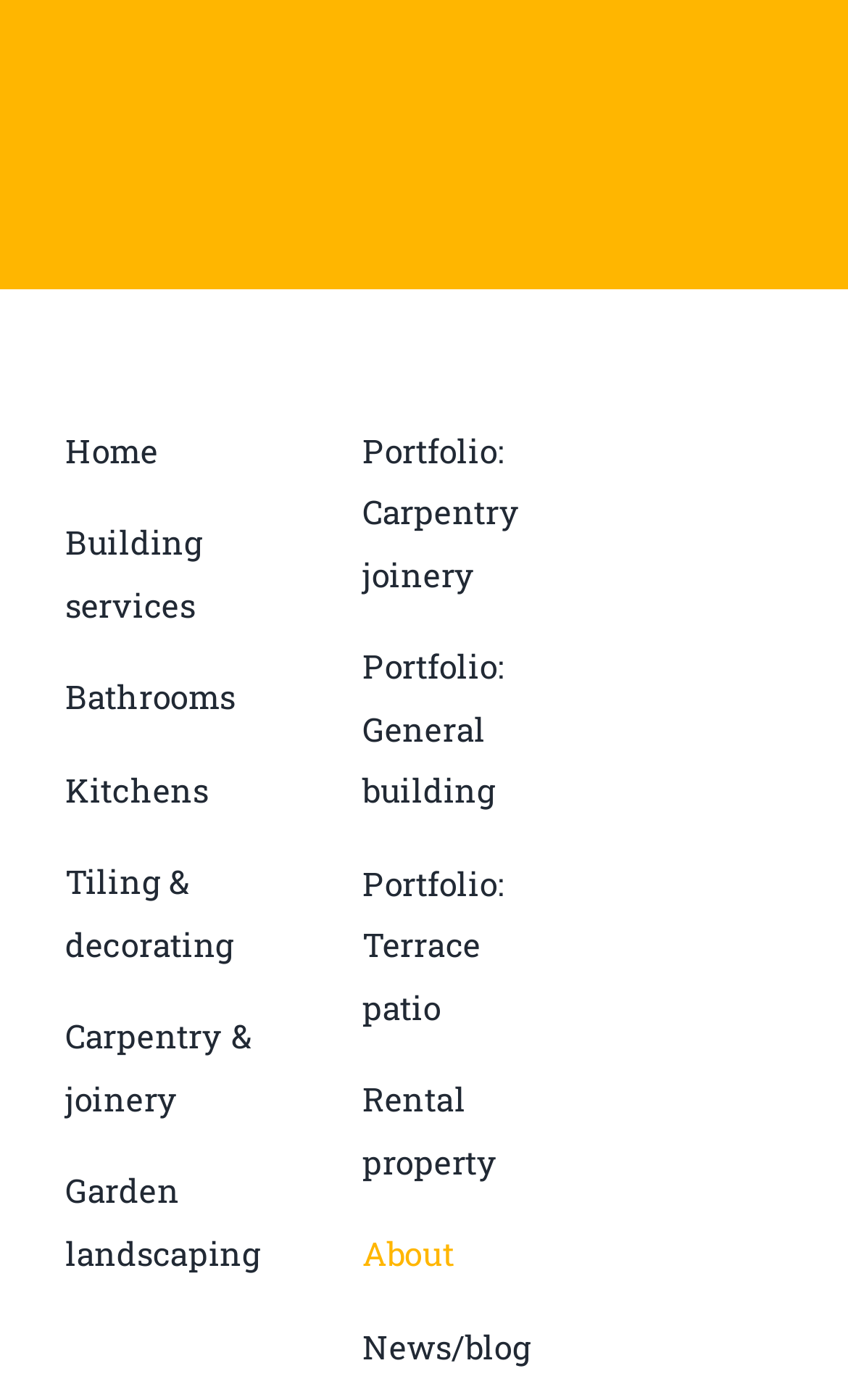Please locate the bounding box coordinates of the element that needs to be clicked to achieve the following instruction: "read about the company". The coordinates should be four float numbers between 0 and 1, i.e., [left, top, right, bottom].

[0.427, 0.874, 0.625, 0.918]